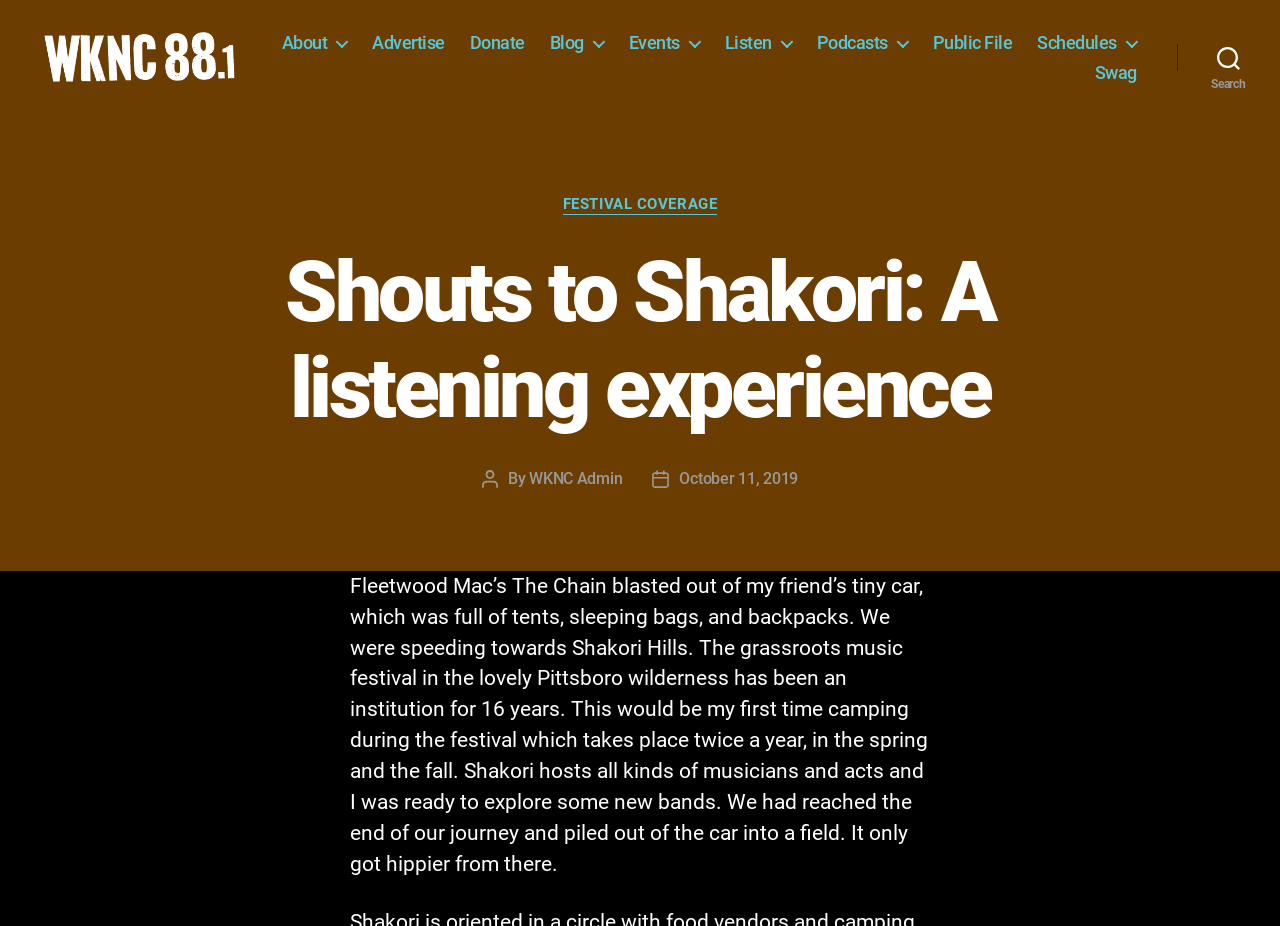Provide an in-depth caption for the contents of the webpage.

The webpage is about an article titled "Shouts to Shakori: A listening experience" on WKNC 88.1 FM, a North Carolina State University Student Radio website. At the top left, there is a WKNC 88.1 logo, accompanied by a link and a static text with the same name. Below the logo, there is a horizontal navigation menu with 9 links: About, Advertise, Donate, Blog, Events, Listen, Podcasts, Public File, and Swag.

On the right side of the navigation menu, there is a search button. When expanded, the search button reveals a header with a categories section, a link to FESTIVAL COVERAGE, and a heading with the article title. Below the heading, there is information about the post author and date.

The main content of the article is a descriptive text that starts with a vivid scene of Fleetwood Mac's The Chain playing in a car on the way to Shakori Hills, a grassroots music festival in Pittsboro. The text continues to describe the author's first-time experience camping during the festival, which takes place twice a year, and their excitement to explore new bands. The text is positioned in the middle of the page, spanning from the top to the bottom.